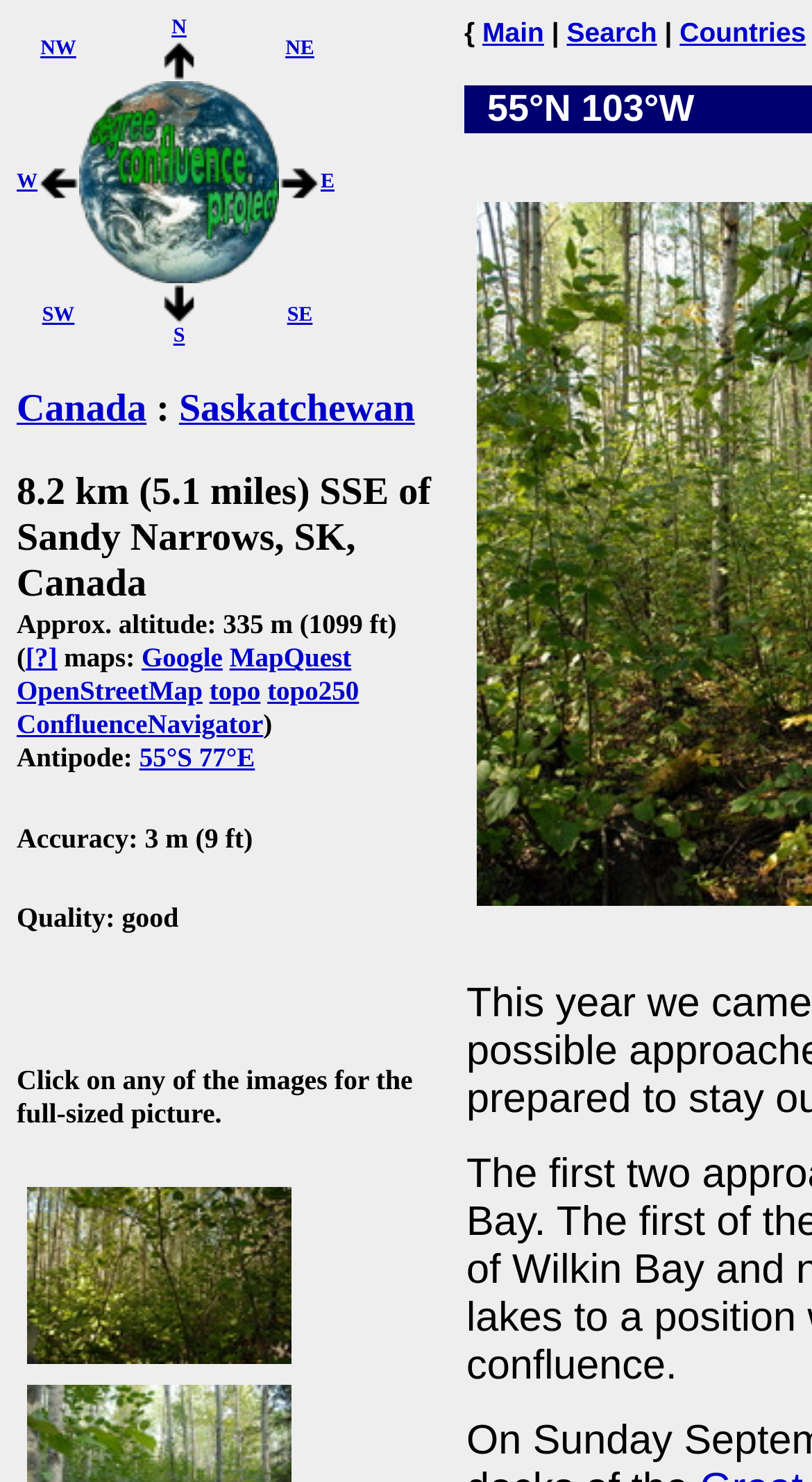Examine the screenshot and answer the question in as much detail as possible: What is the antipode of the confluence?

I found the antipode of the confluence by looking at the heading '8.2 km (5.1 miles) SSE of Sandy Narrows, SK, Canada Approx. altitude: 335 m (1099 ft)' which provides the antipode information.